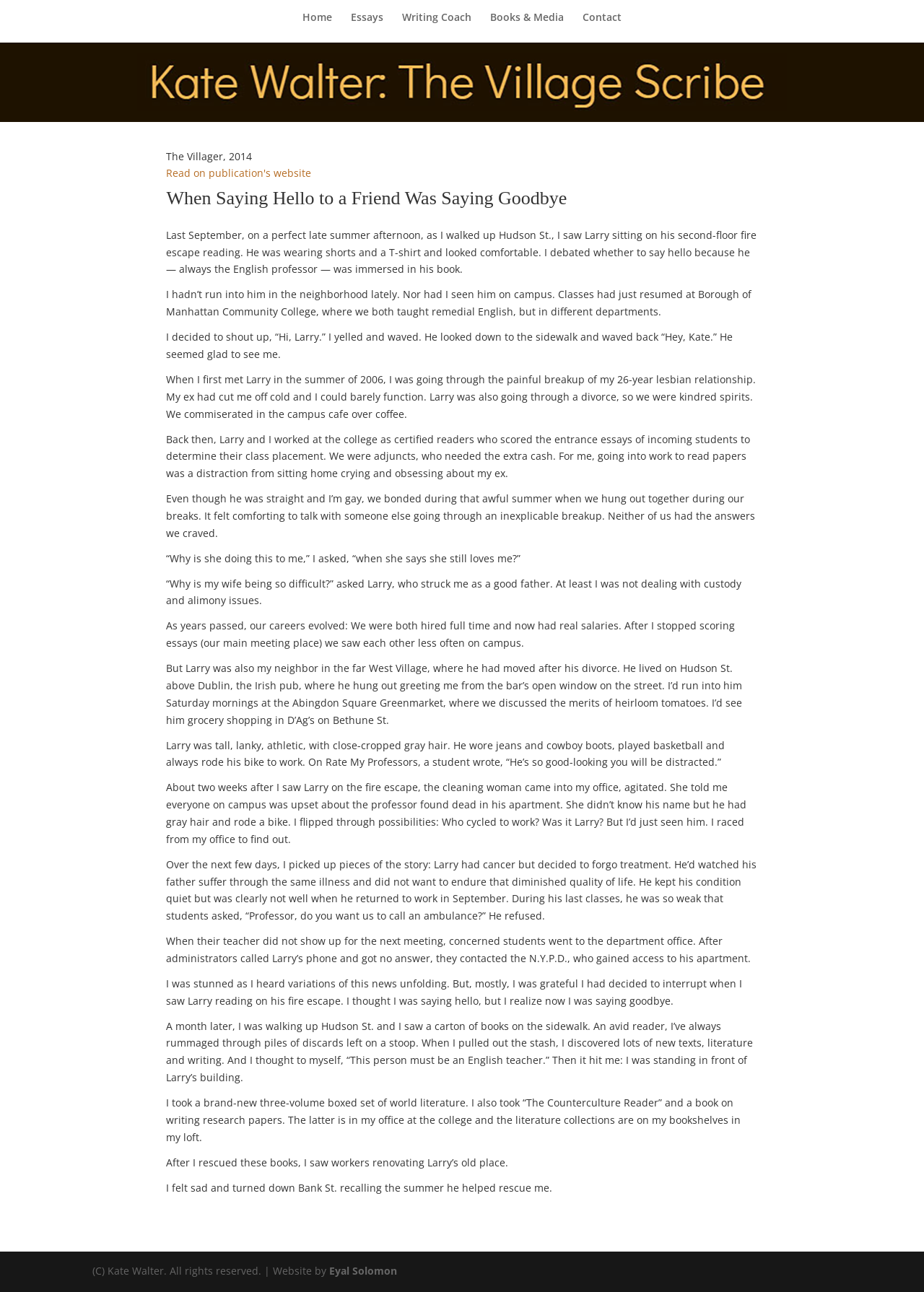Locate the bounding box coordinates for the element described below: "Books & Media". The coordinates must be four float values between 0 and 1, formatted as [left, top, right, bottom].

[0.53, 0.009, 0.61, 0.033]